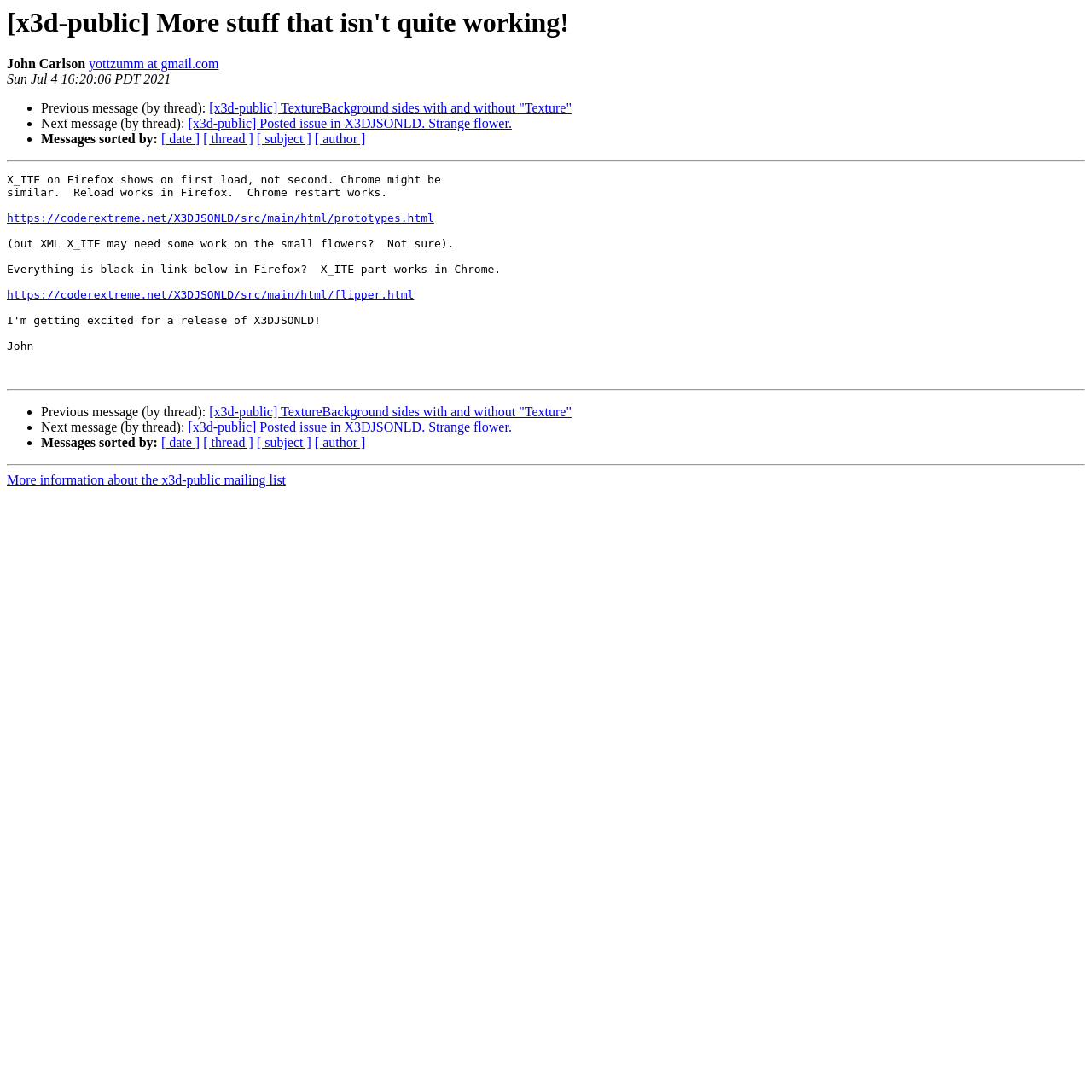With reference to the image, please provide a detailed answer to the following question: What is the author of the first message?

The first message is located at the top of the webpage, and it contains the author's name, 'John Carlson', which is a static text element.